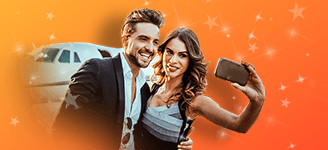What is the likely occasion depicted in the image?
Provide an in-depth answer to the question, covering all aspects.

The joyful expressions of the couple, the vibrant background, and the overall energetic theme of the image suggest that the occasion depicted is a celebration or achievement, possibly related to winning a lottery or achieving a long-held goal.